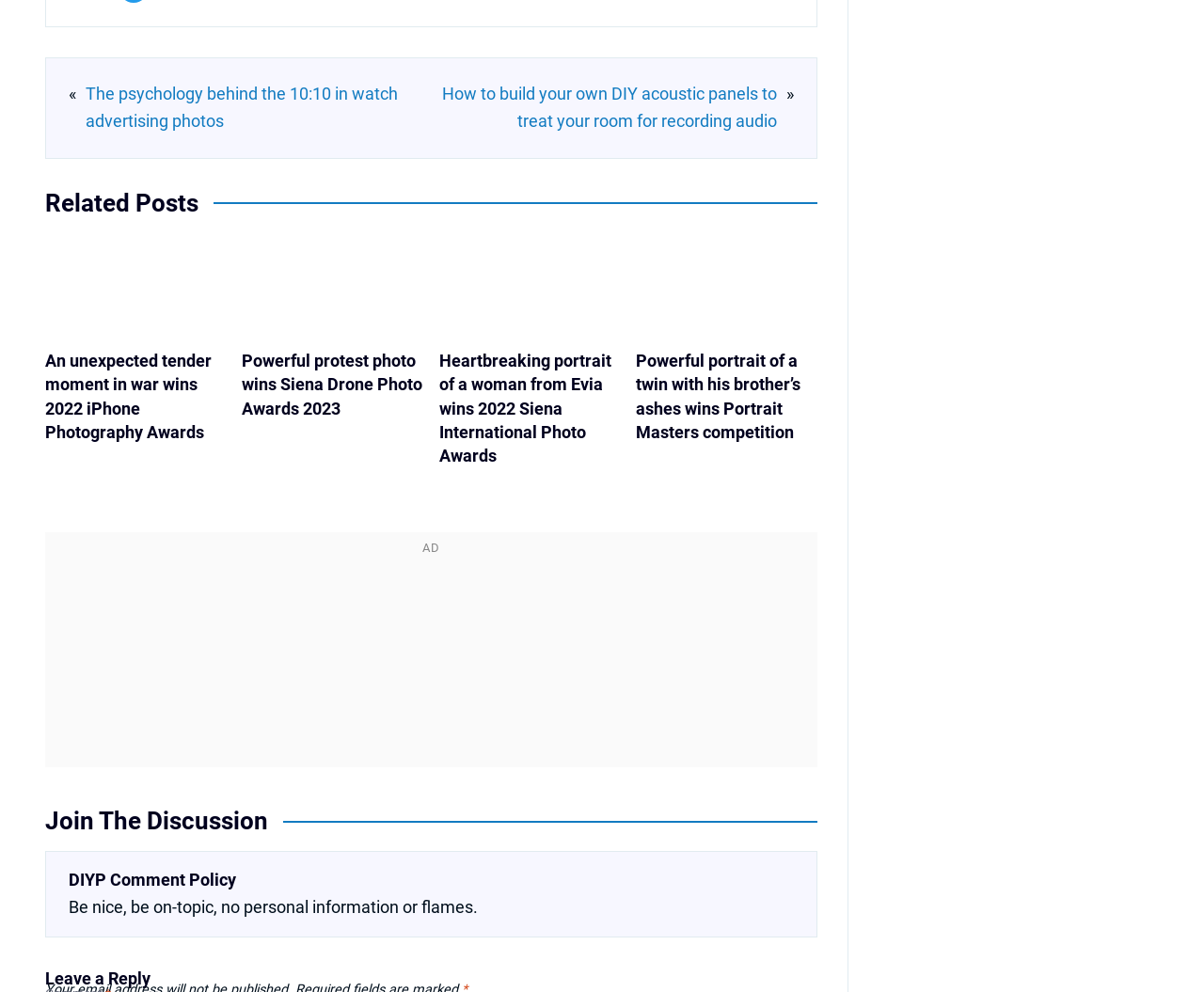Indicate the bounding box coordinates of the element that needs to be clicked to satisfy the following instruction: "Check out the winning photo of 2022 iPhone Photography Awards". The coordinates should be four float numbers between 0 and 1, i.e., [left, top, right, bottom].

[0.038, 0.24, 0.188, 0.48]